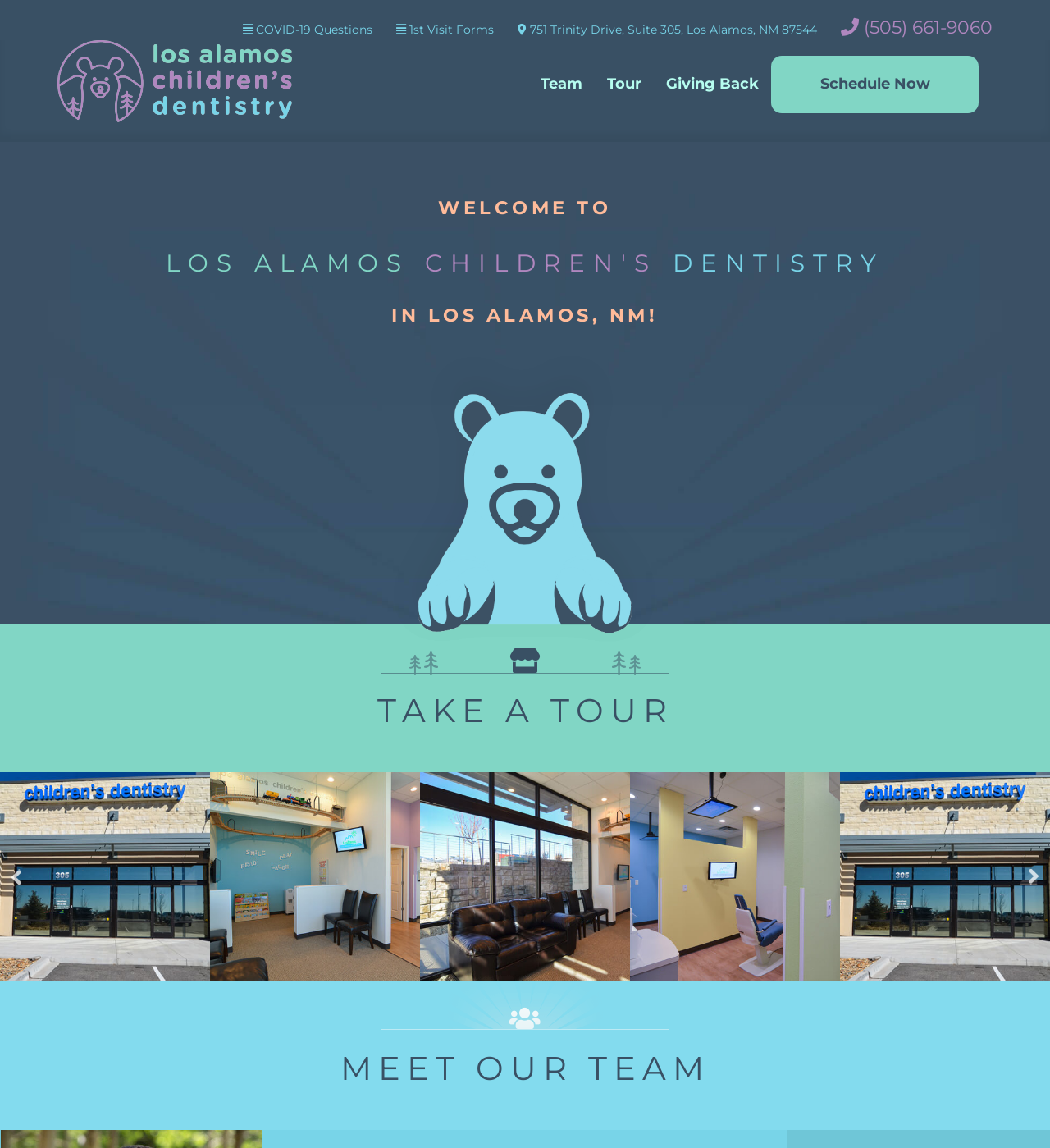Provide the bounding box coordinates of the HTML element described by the text: "Meet our team".

[0.324, 0.913, 0.676, 0.948]